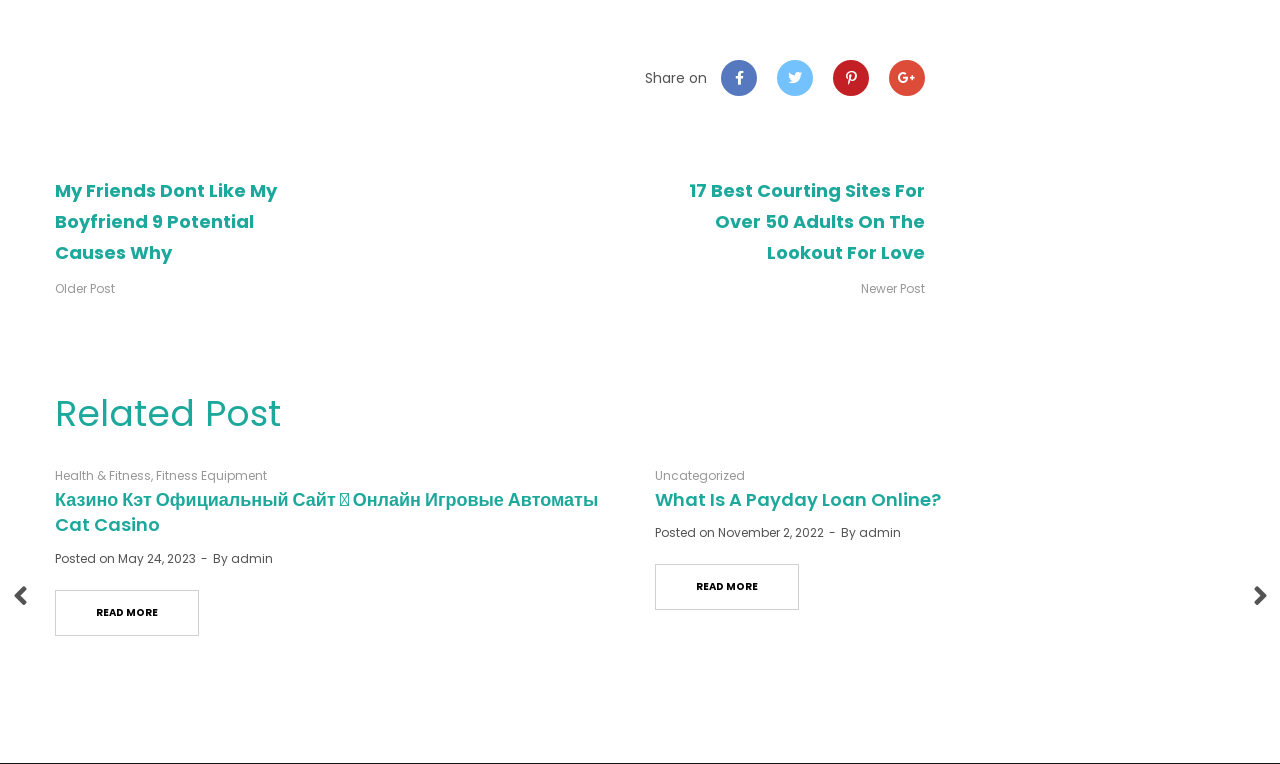What is the date of the post 'What Is A Payday Loan Online?'
Carefully analyze the image and provide a detailed answer to the question.

The date of the post 'What Is A Payday Loan Online?' is November 2, 2022, as indicated by the link 'Posted on November 2, 2022' near the post title.